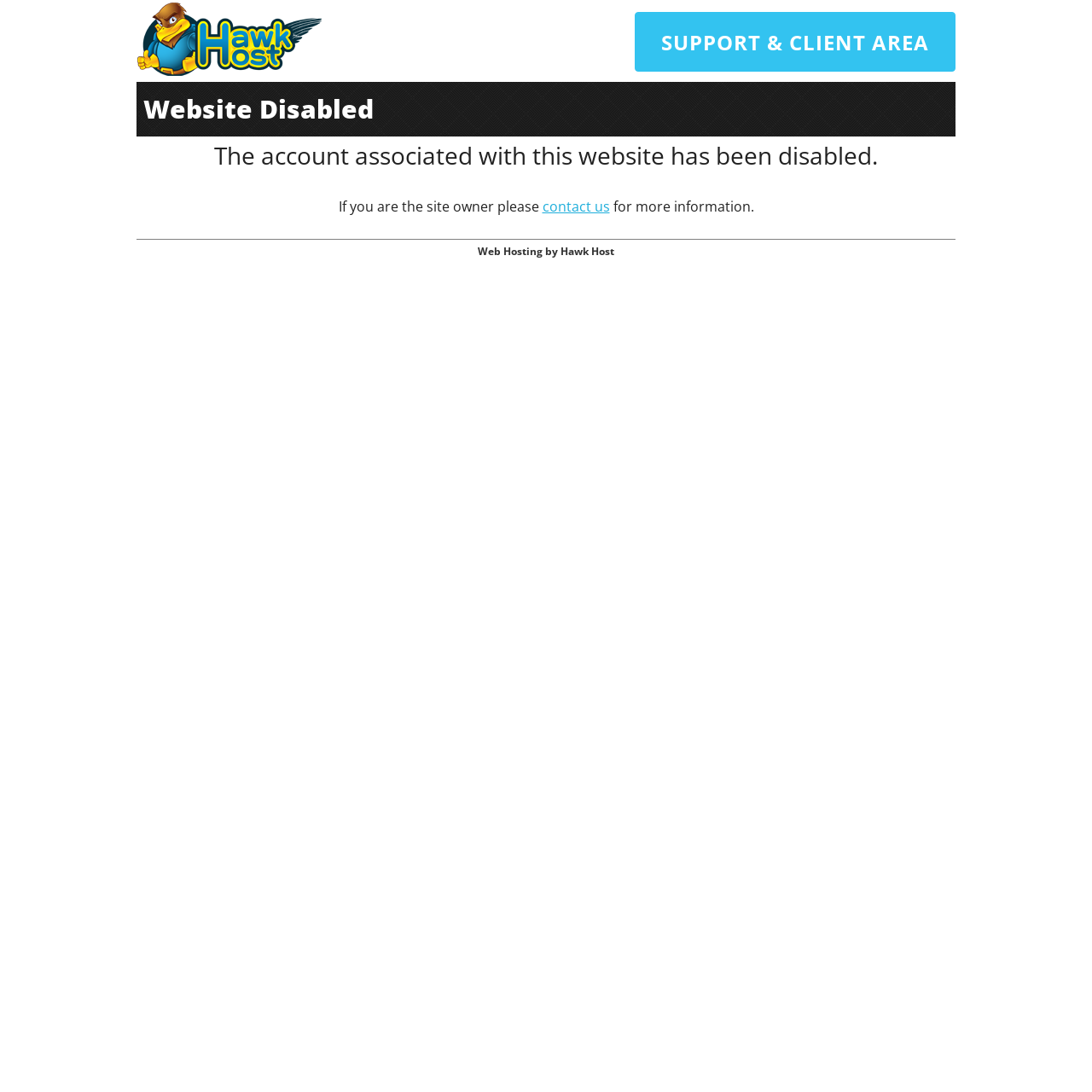From the webpage screenshot, predict the bounding box of the UI element that matches this description: "Finer Point Videos".

None